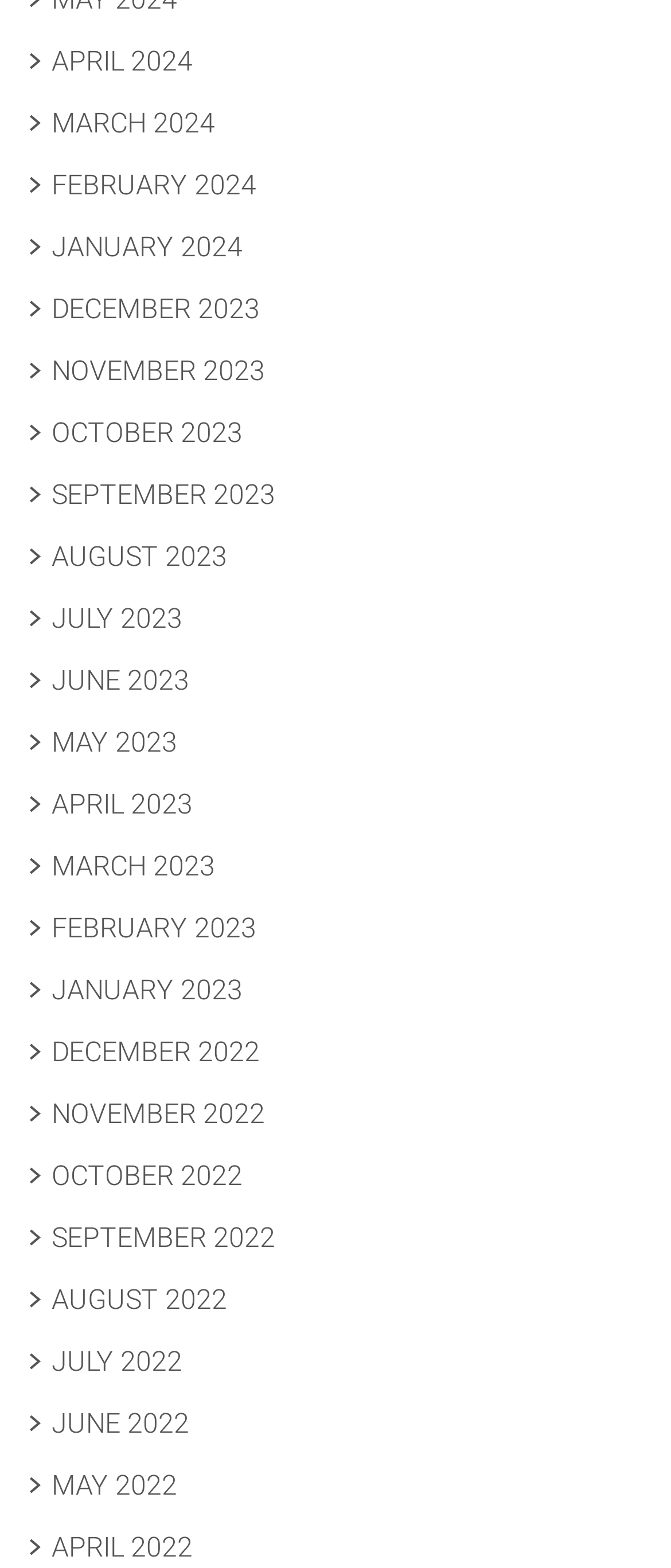Predict the bounding box coordinates of the area that should be clicked to accomplish the following instruction: "browse JANUARY 2024". The bounding box coordinates should consist of four float numbers between 0 and 1, i.e., [left, top, right, bottom].

[0.077, 0.147, 0.369, 0.168]